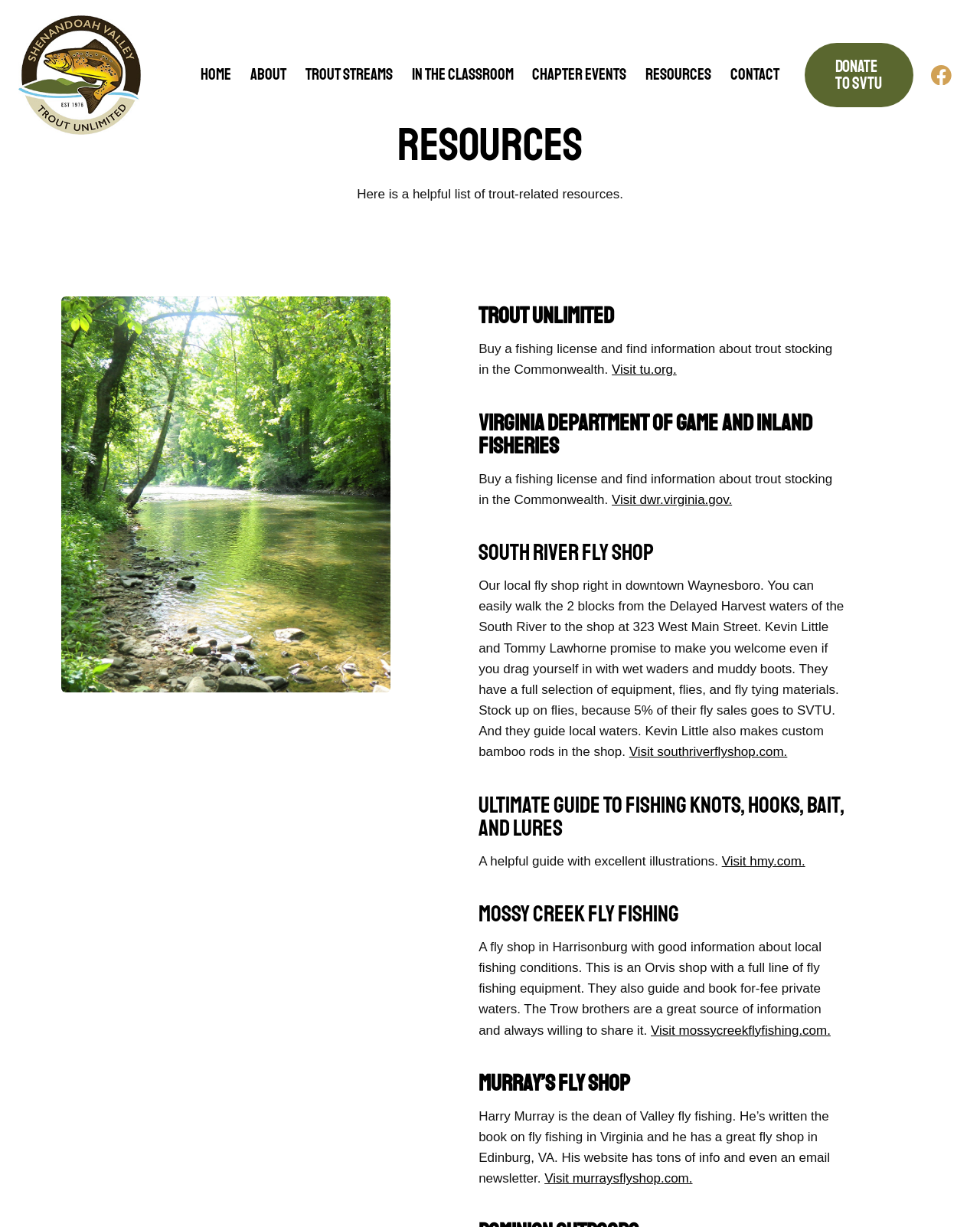Bounding box coordinates are specified in the format (top-left x, top-left y, bottom-right x, bottom-right y). All values are floating point numbers bounded between 0 and 1. Please provide the bounding box coordinate of the region this sentence describes: Visit dwr.virginia.gov.

[0.624, 0.401, 0.747, 0.413]